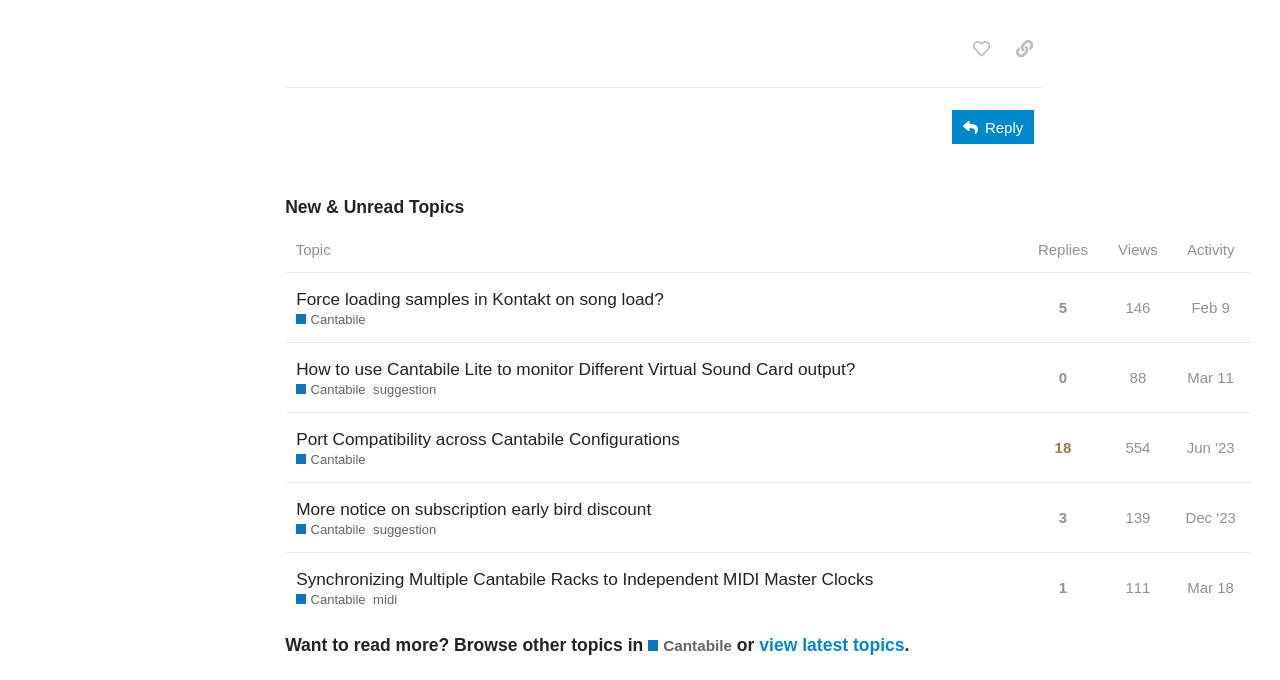What is the date of the last topic?
Please provide a full and detailed response to the question.

I can see that the last topic was posted on Mar 18 because the link element with the text 'Mar 18' is located in the last row of the table.